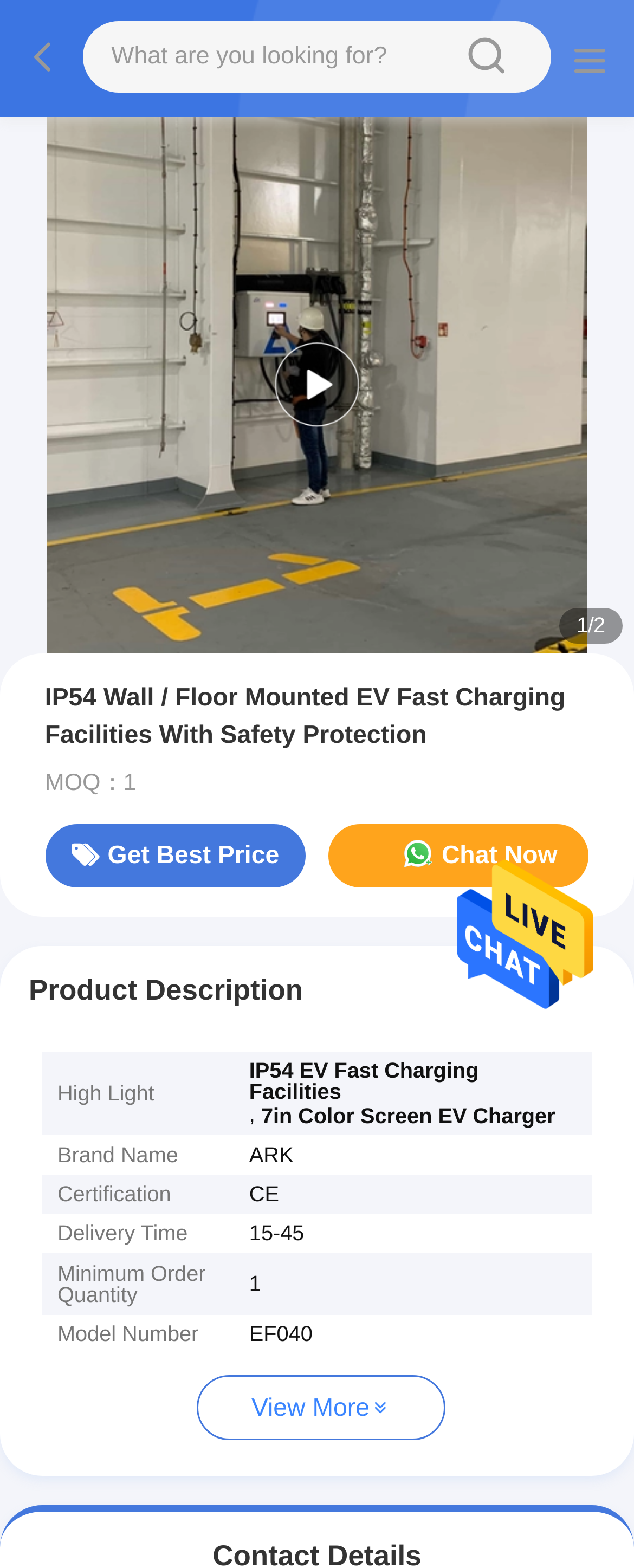What is the certification of the product?
Using the visual information, reply with a single word or short phrase.

CE